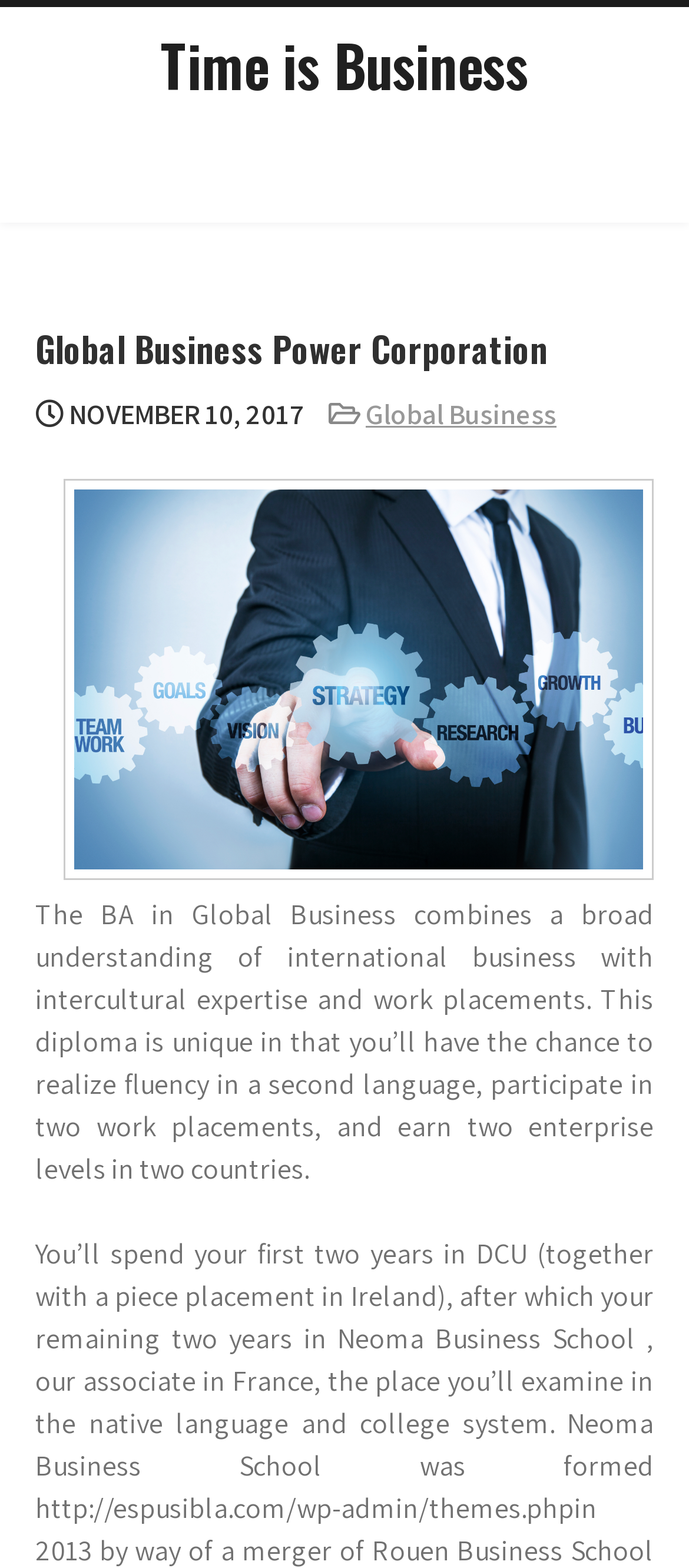Look at the image and give a detailed response to the following question: What is the diploma unique in?

I found the answer by reading the static text element that describes the BA in Global Business diploma. It says that the diploma is unique in that you'll have the chance to realize fluency in a second language, participate in two work placements, and earn two enterprise levels in two countries.